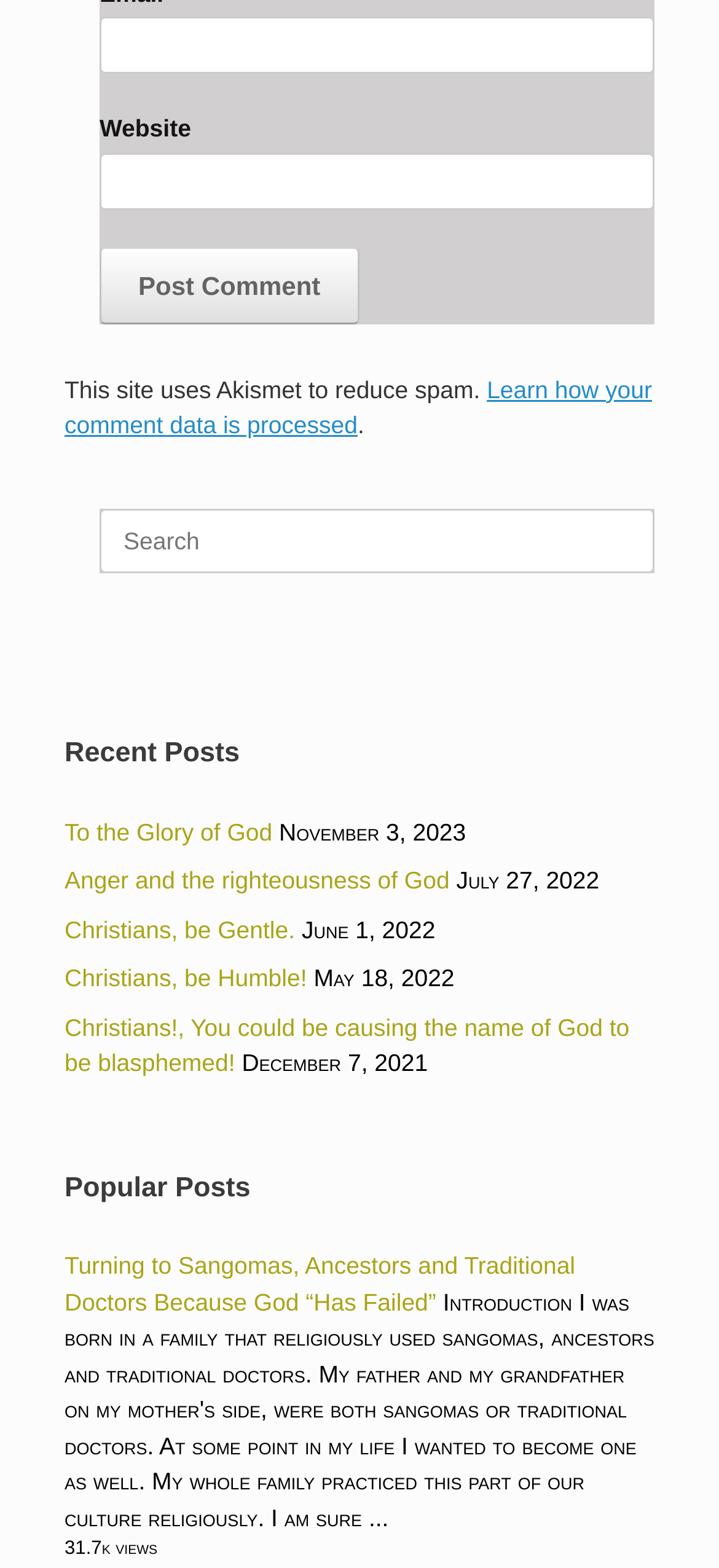Locate the bounding box coordinates of the area where you should click to accomplish the instruction: "Learn how comment data is processed".

[0.09, 0.24, 0.907, 0.28]